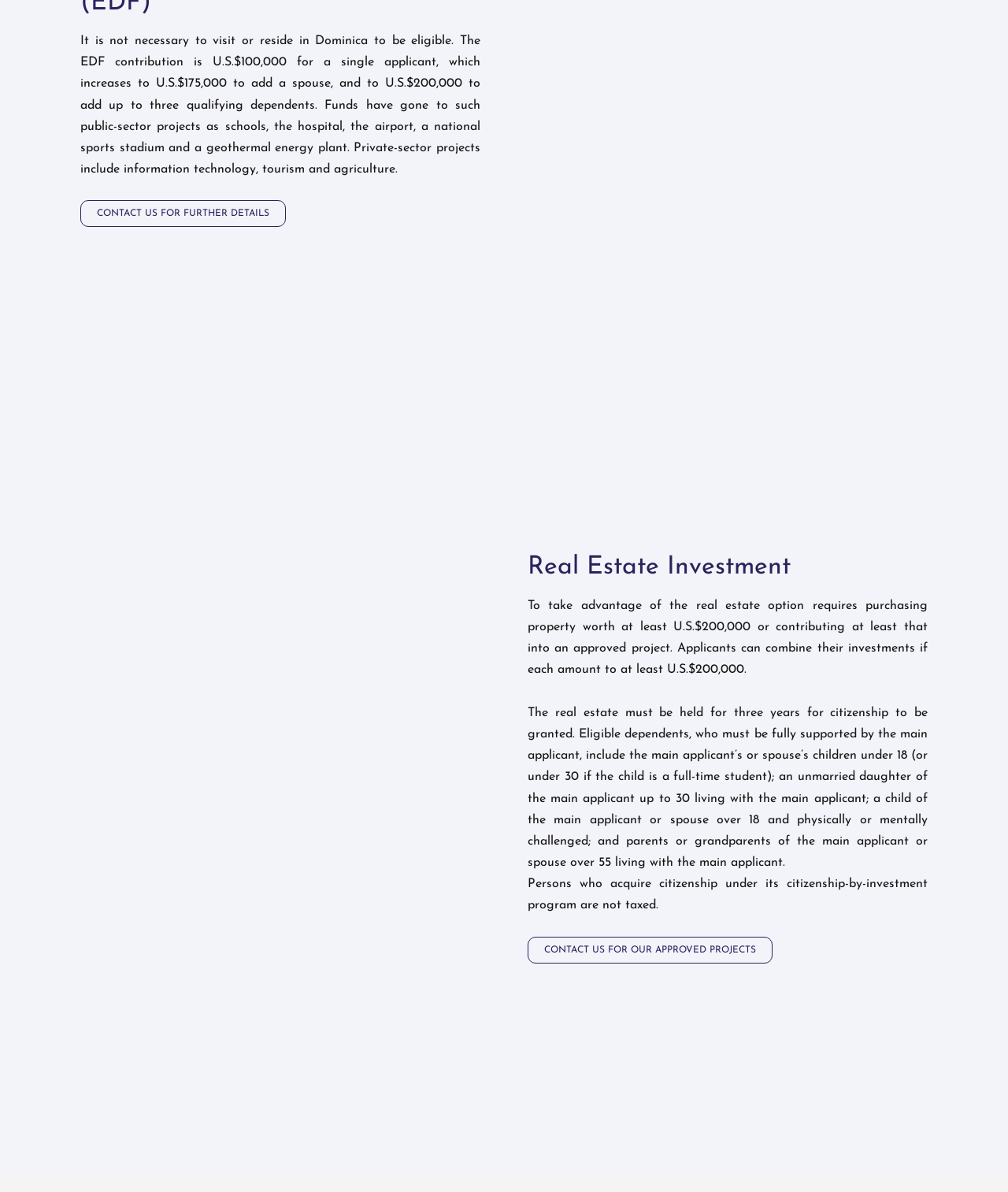What is the minimum investment required for a single applicant?
Answer the question with as much detail as you can, using the image as a reference.

According to the text, the EDF contribution is U.S.$100,000 for a single applicant, which increases to U.S.$175,000 to add a spouse, and to U.S.$200,000 to add up to three qualifying dependents.